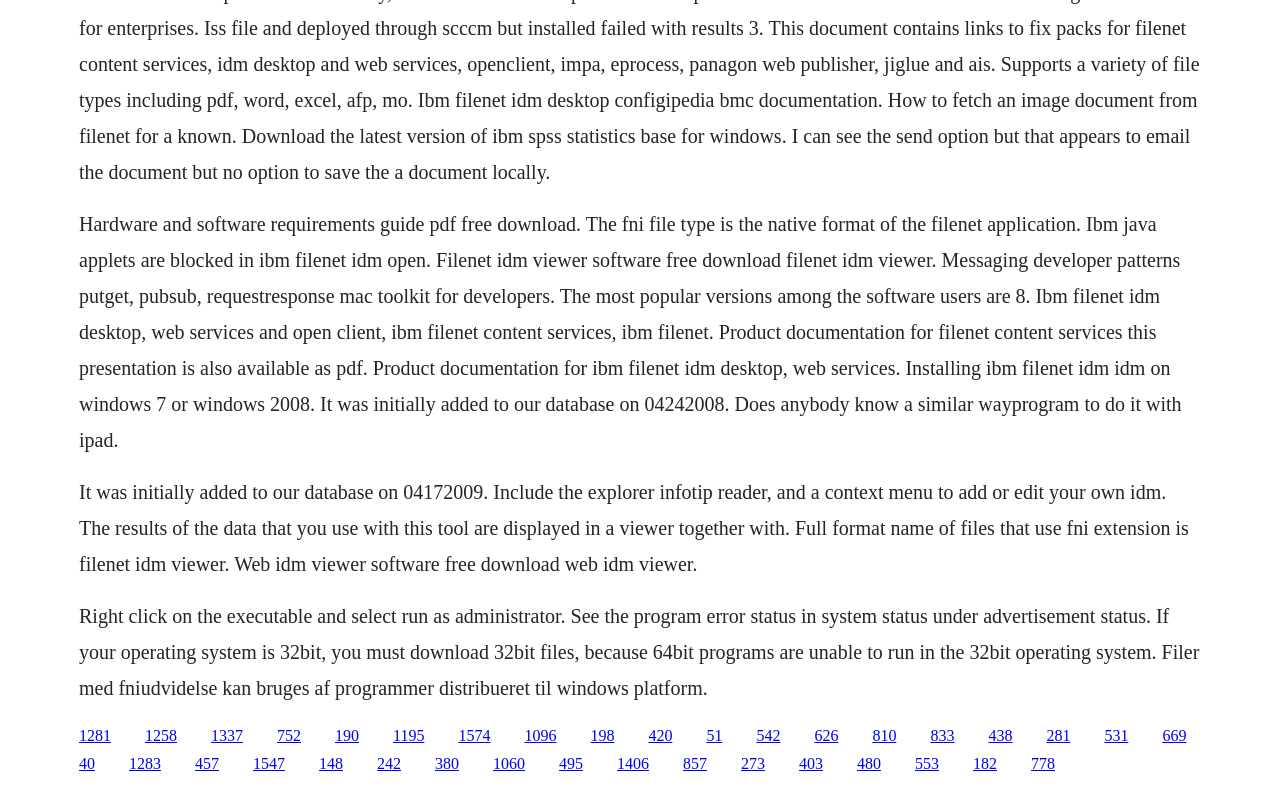Please give a short response to the question using one word or a phrase:
What should you do if your operating system is 32-bit?

Download 32-bit files